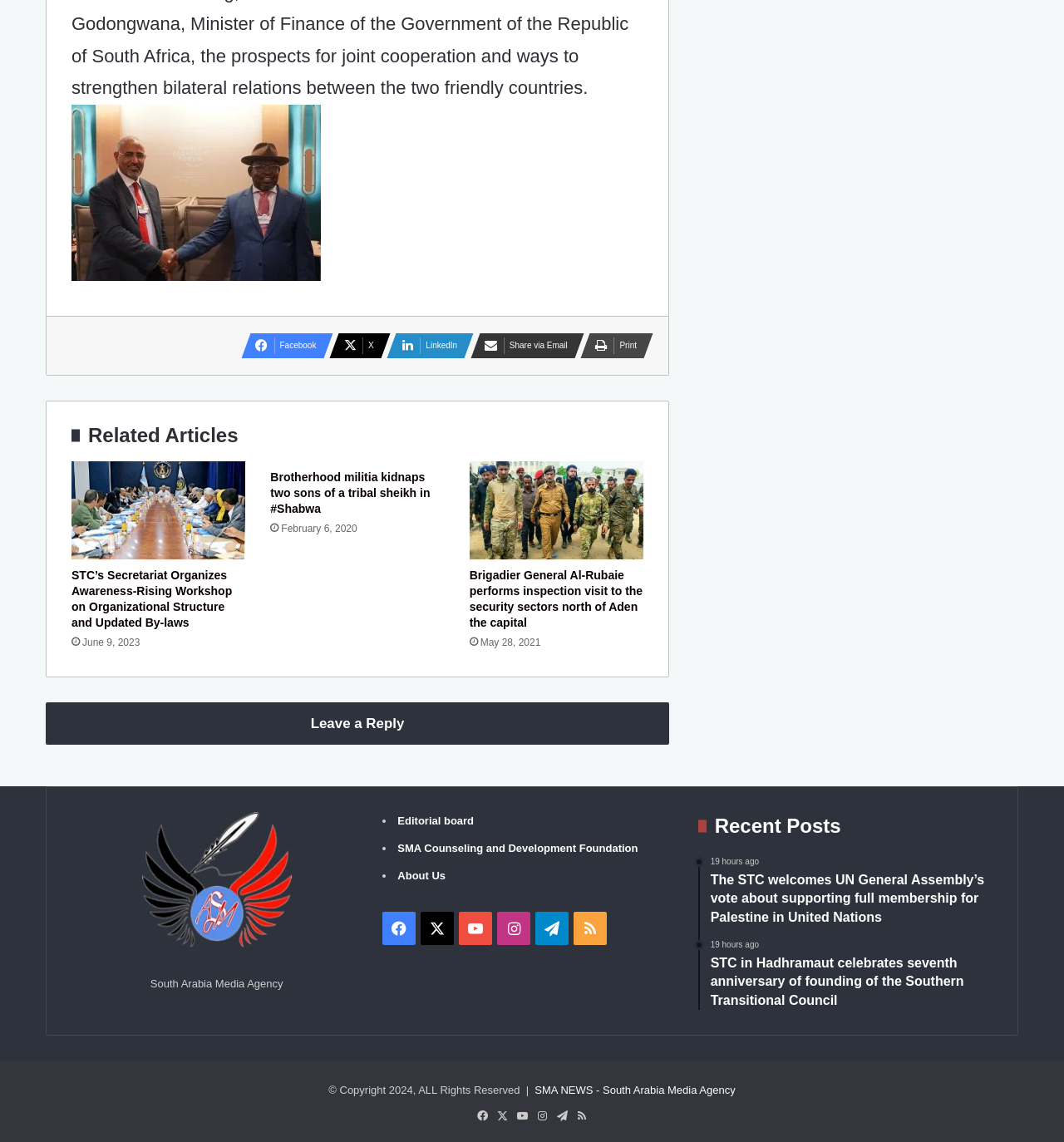What is the date of the article 'Brotherhood militia kidnaps two sons of a tribal sheikh in #Shabwa'? Please answer the question using a single word or phrase based on the image.

February 6, 2020